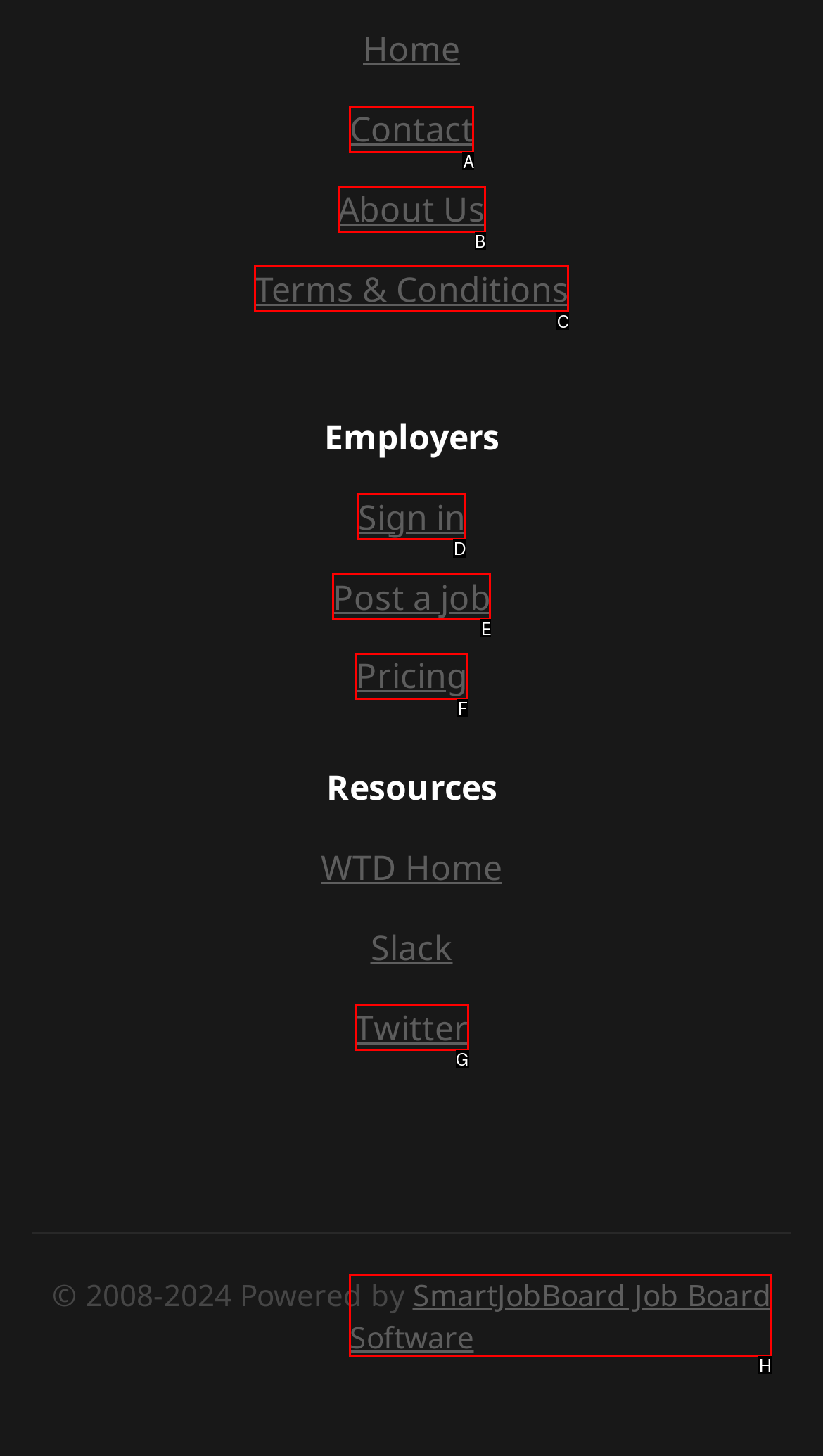From the description: Sign in, identify the option that best matches and reply with the letter of that option directly.

D